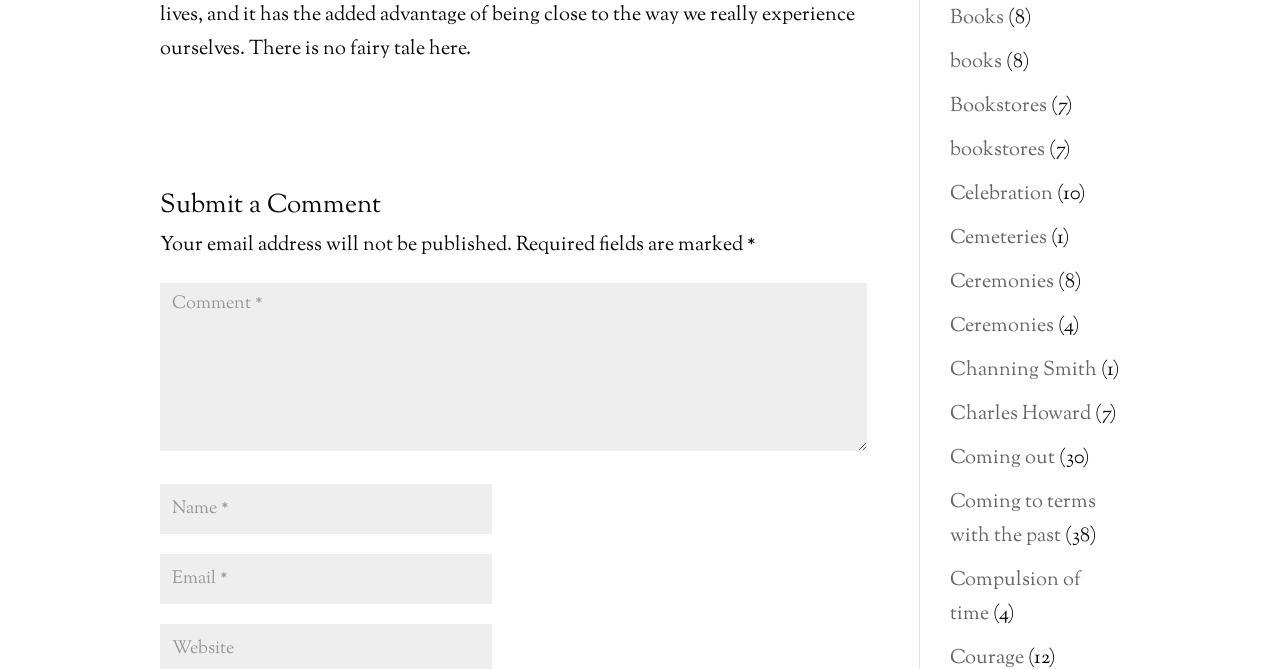What is the label of the first text box? Observe the screenshot and provide a one-word or short phrase answer.

Comment